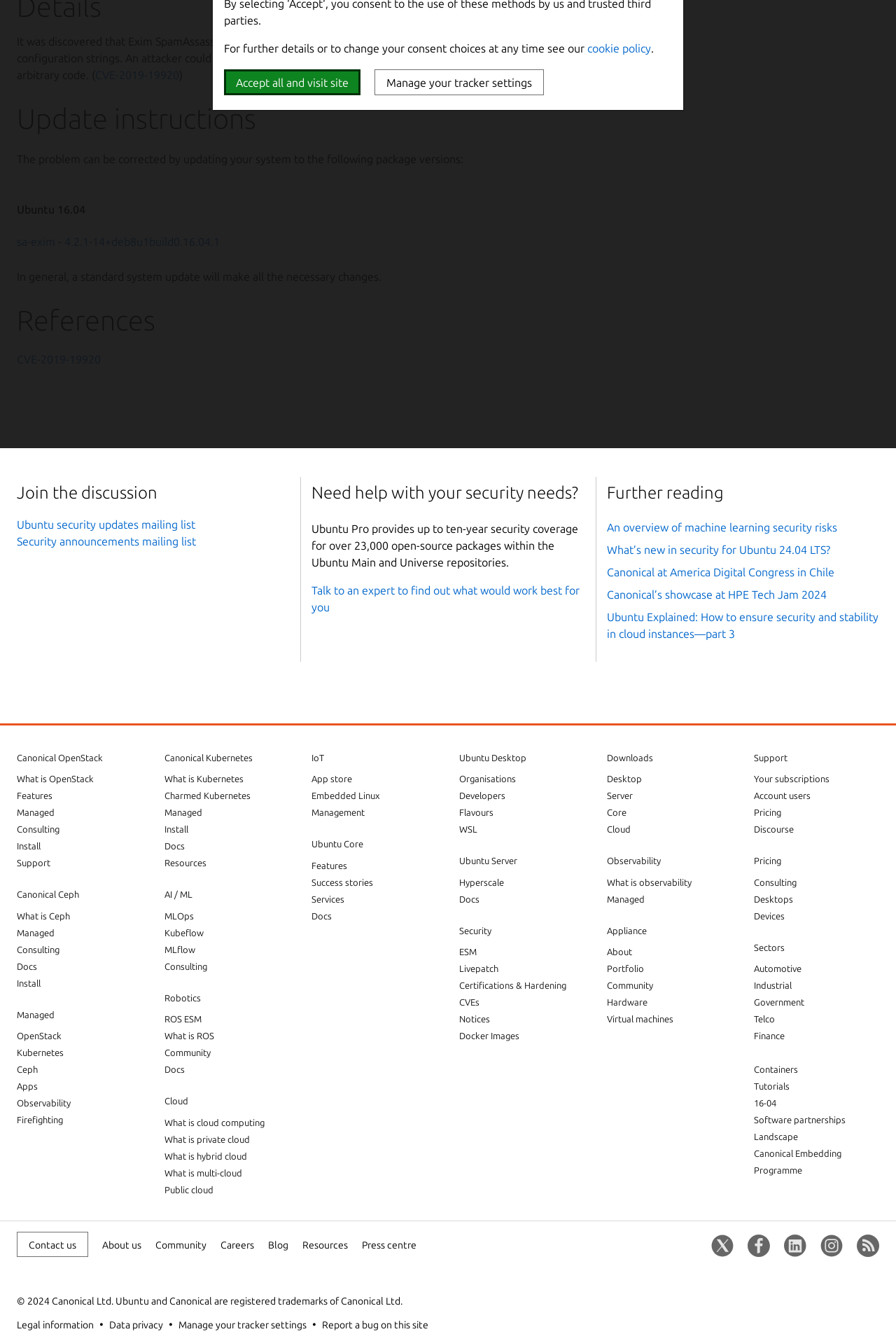Predict the bounding box coordinates of the UI element that matches this description: "Accept all and visit site". The coordinates should be in the format [left, top, right, bottom] with each value between 0 and 1.

[0.25, 0.052, 0.402, 0.071]